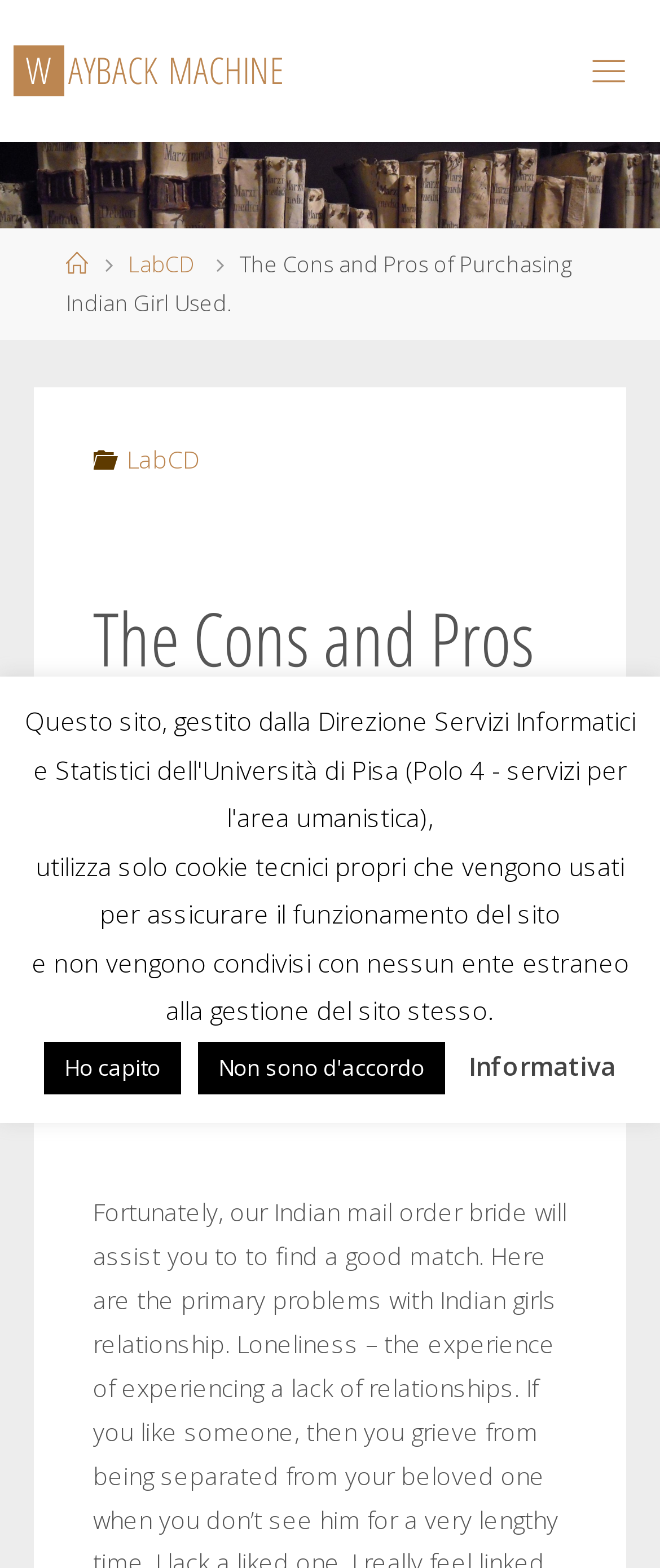Locate the bounding box coordinates of the clickable region to complete the following instruction: "Click the LabCD link."

[0.194, 0.158, 0.294, 0.178]